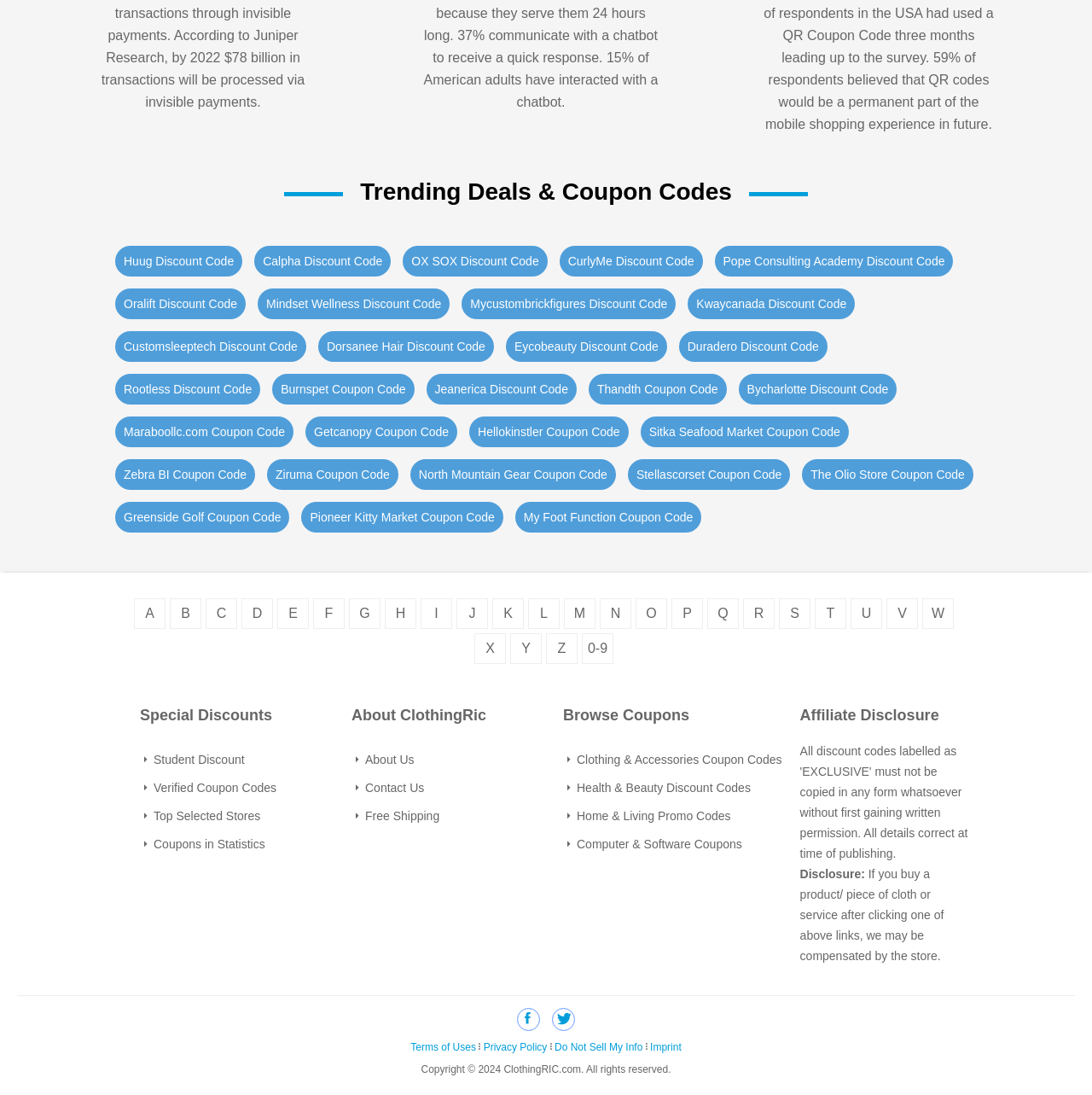Determine the bounding box coordinates of the clickable area required to perform the following instruction: "Browse Clothing & Accessories Coupon Codes". The coordinates should be represented as four float numbers between 0 and 1: [left, top, right, bottom].

[0.5, 0.679, 0.732, 0.705]